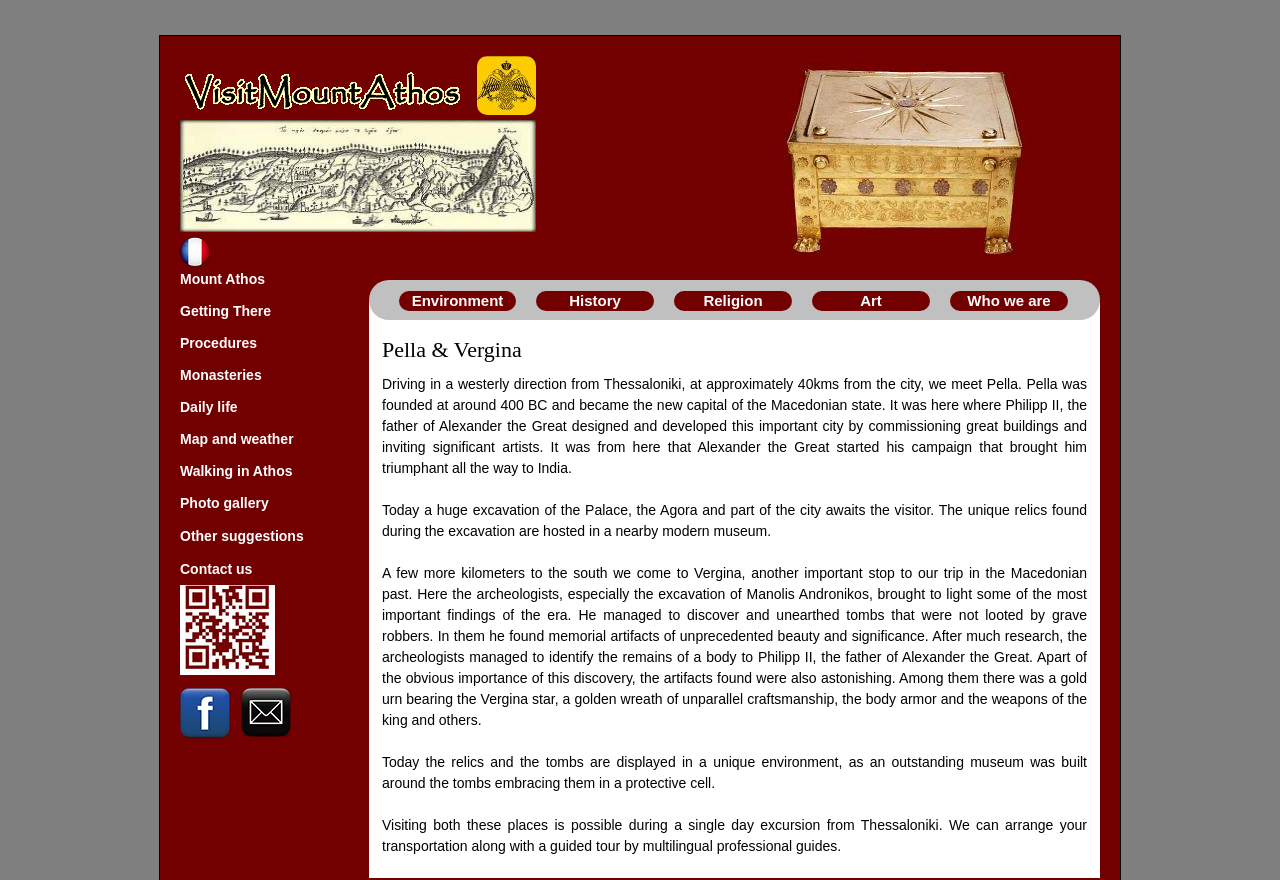Generate a thorough description of the webpage.

The webpage is about visiting Mount Athos, a destination with rich history and culture. At the top left corner, there is a logo image, accompanied by an image of the Eagle flag of the Byzantine empire. Below these images, there is a horizontal row of links, including "Mount Athos", "Getting There", "Procedures", "Monasteries", and others, which seem to be navigation links to different sections of the website.

On the right side of the page, there is a section dedicated to Pella and Vergina, two important stops in the Macedonian past. This section features a heading "Pella & Vergina" and three paragraphs of text, describing the history and significance of these places. The text is accompanied by some empty space, possibly indicating the presence of images.

Below the Pella and Vergina section, there are three links, "Environment", "History", "Religion", "Art", and "Who we are", which may be related to different aspects of Mount Athos. At the bottom of the page, there are two more links, but their purpose is unclear.

Overall, the webpage appears to be an informational page about Mount Athos, providing visitors with an overview of the destination and its history, as well as links to more detailed information.